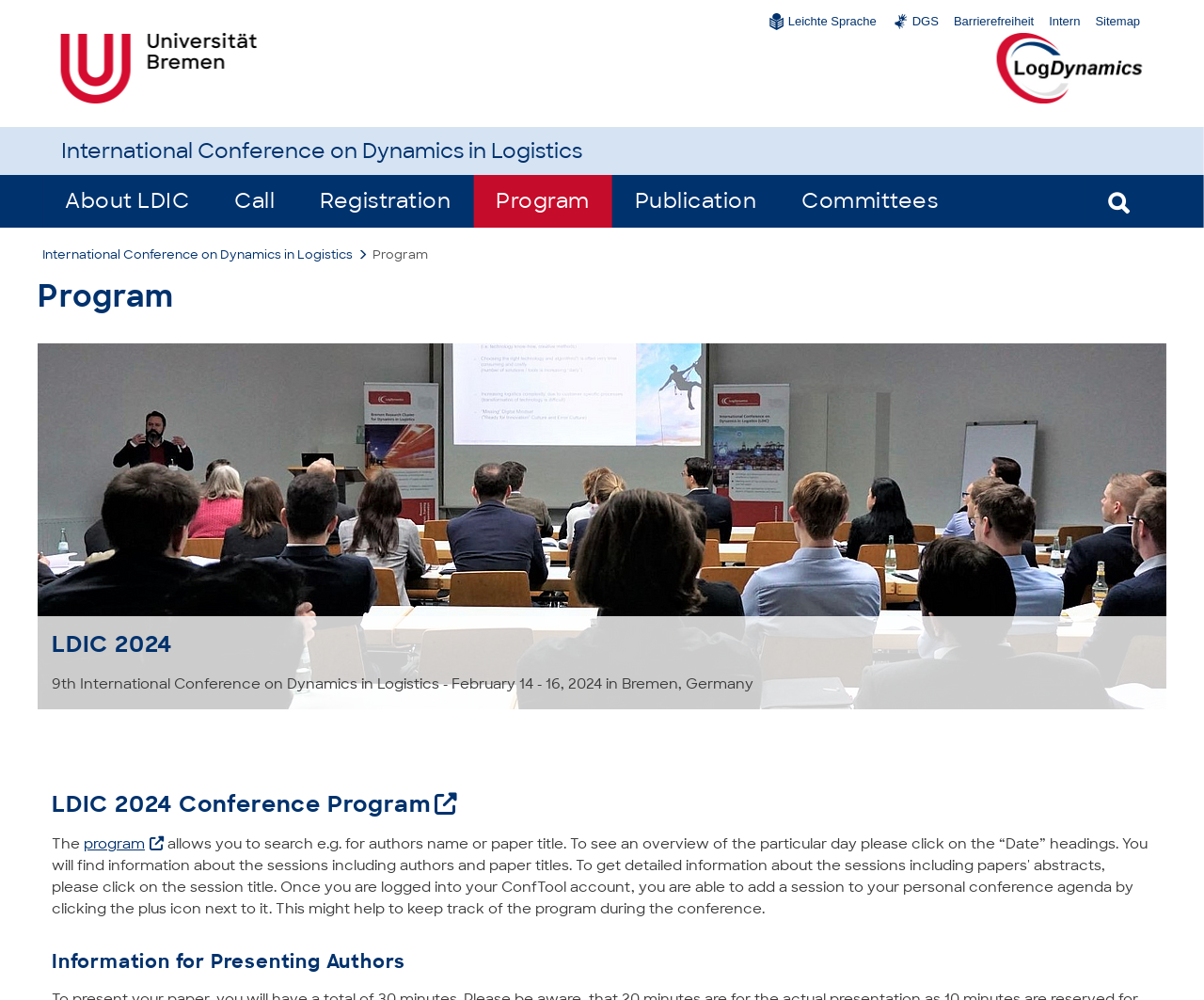Determine the bounding box coordinates of the section to be clicked to follow the instruction: "Check the 'Classes & Workshops' page". The coordinates should be given as four float numbers between 0 and 1, formatted as [left, top, right, bottom].

None